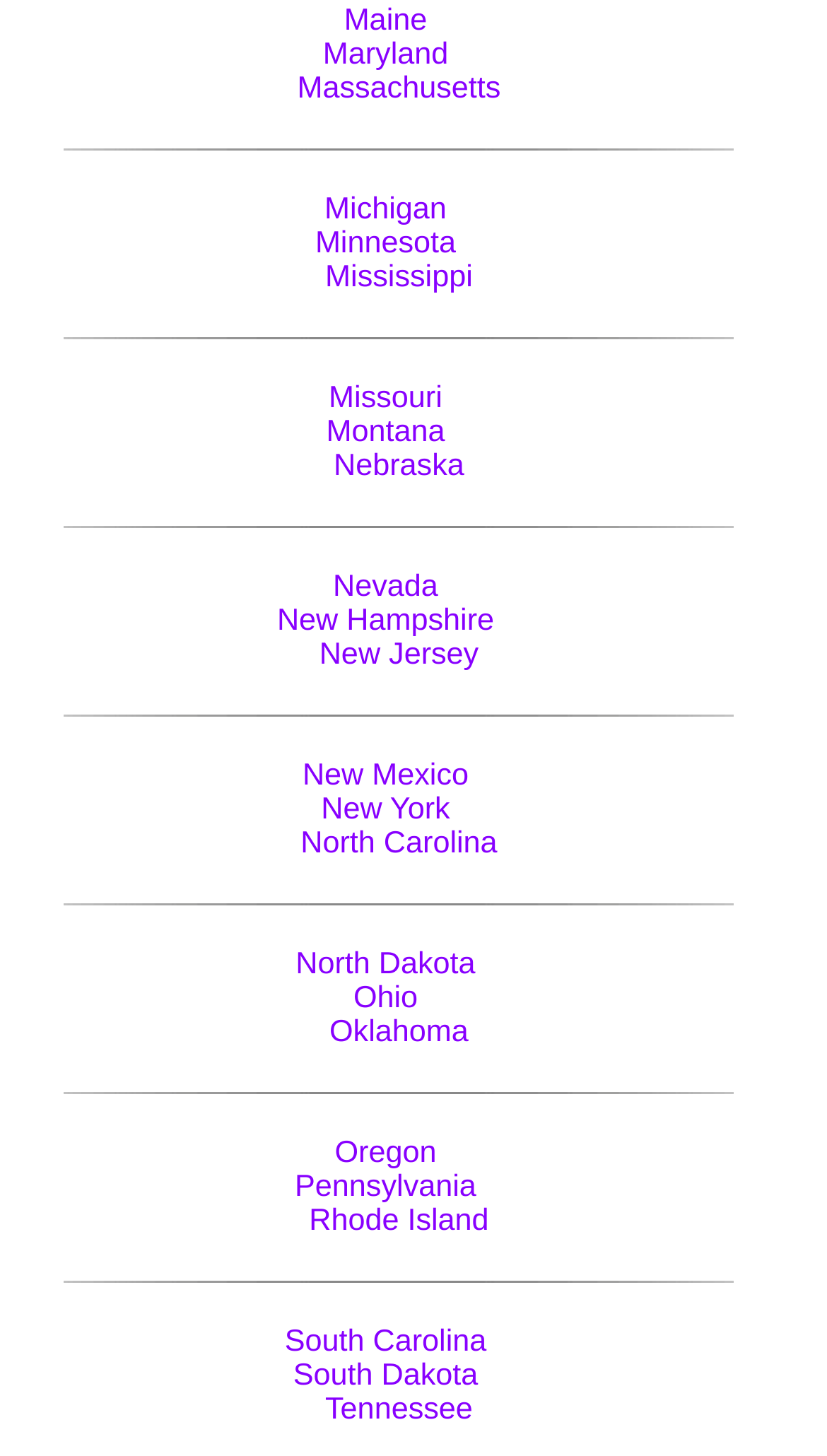Provide your answer in a single word or phrase: 
How many states are listed?

50